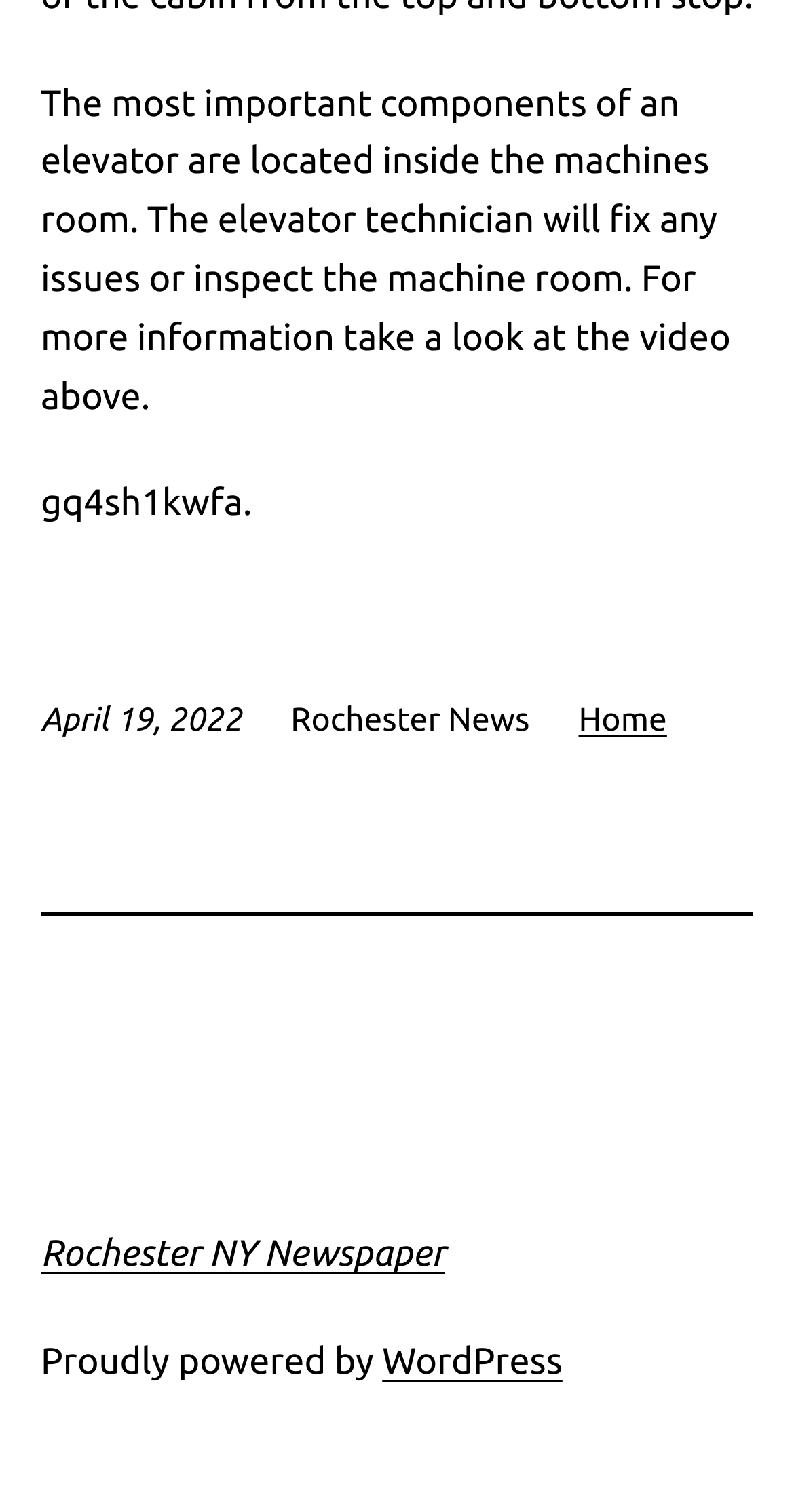Carefully observe the image and respond to the question with a detailed answer:
What is the name of the newspaper?

The name of the newspaper can be found in the static text element, which mentions 'Rochester News'. This suggests that the article is from a newspaper with this name.